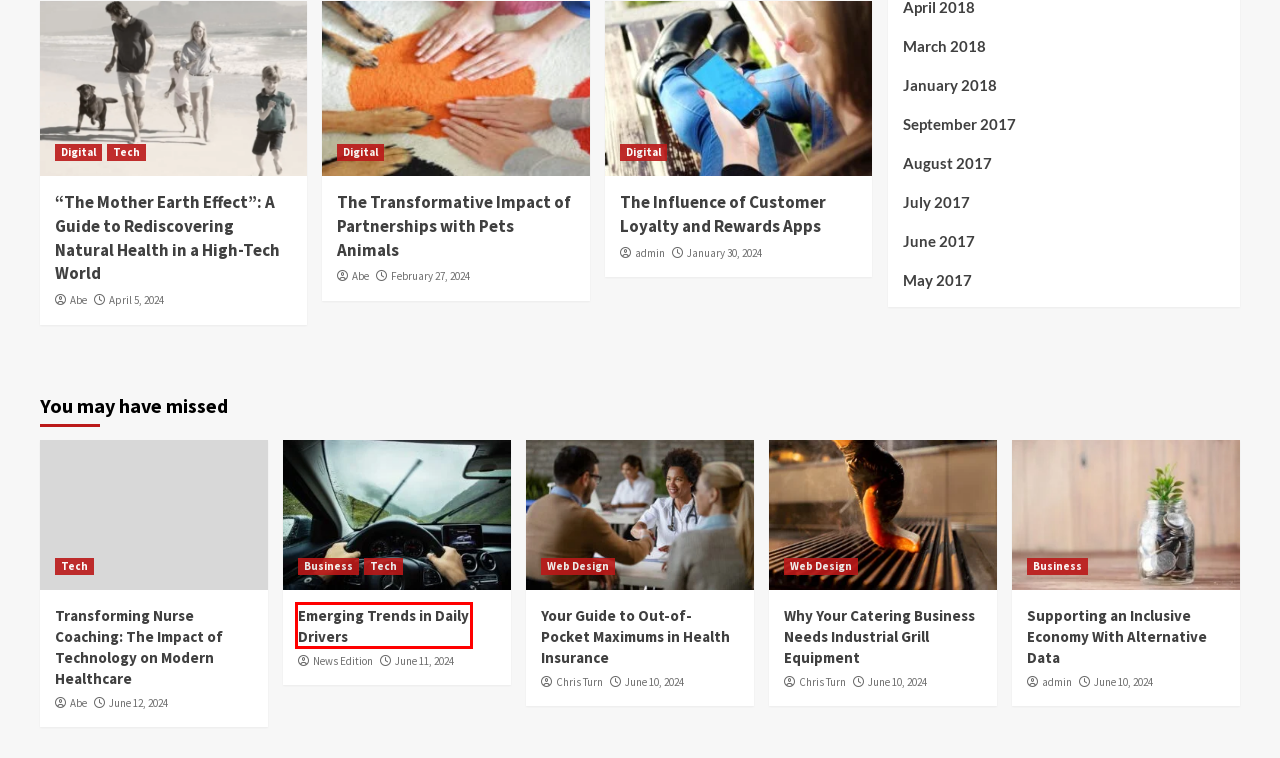Examine the screenshot of a webpage featuring a red bounding box and identify the best matching webpage description for the new page that results from clicking the element within the box. Here are the options:
A. Supporting an Inclusive Economy With Alternative Data – Sli Mag
B. June 2017 – Sli Mag
C. Why Your Catering Business Needs Industrial Grill Equipment – Sli Mag
D. Chris Turn – Sli Mag
E. August 2017 – Sli Mag
F. March 2018 – Sli Mag
G. Emerging Trends in Daily Drivers – Sli Mag
H. July 2017 – Sli Mag

G